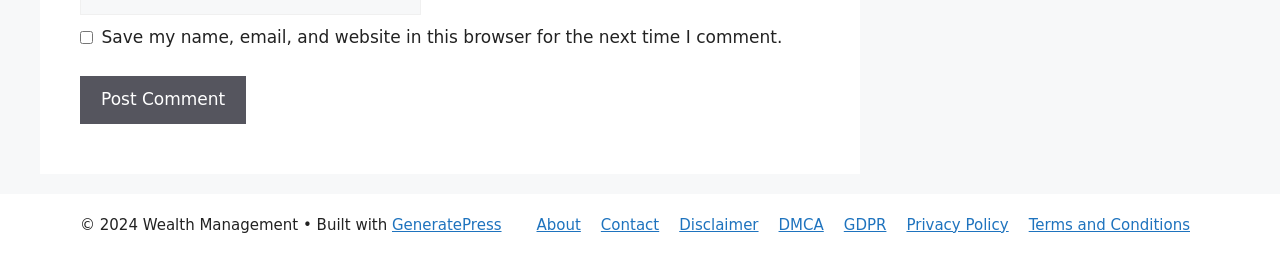What is the function of the button?
Answer the question in a detailed and comprehensive manner.

The button is located near the top of the webpage with the label 'Post Comment'. This suggests that the function of the button is to submit a comment or post a comment on the webpage.